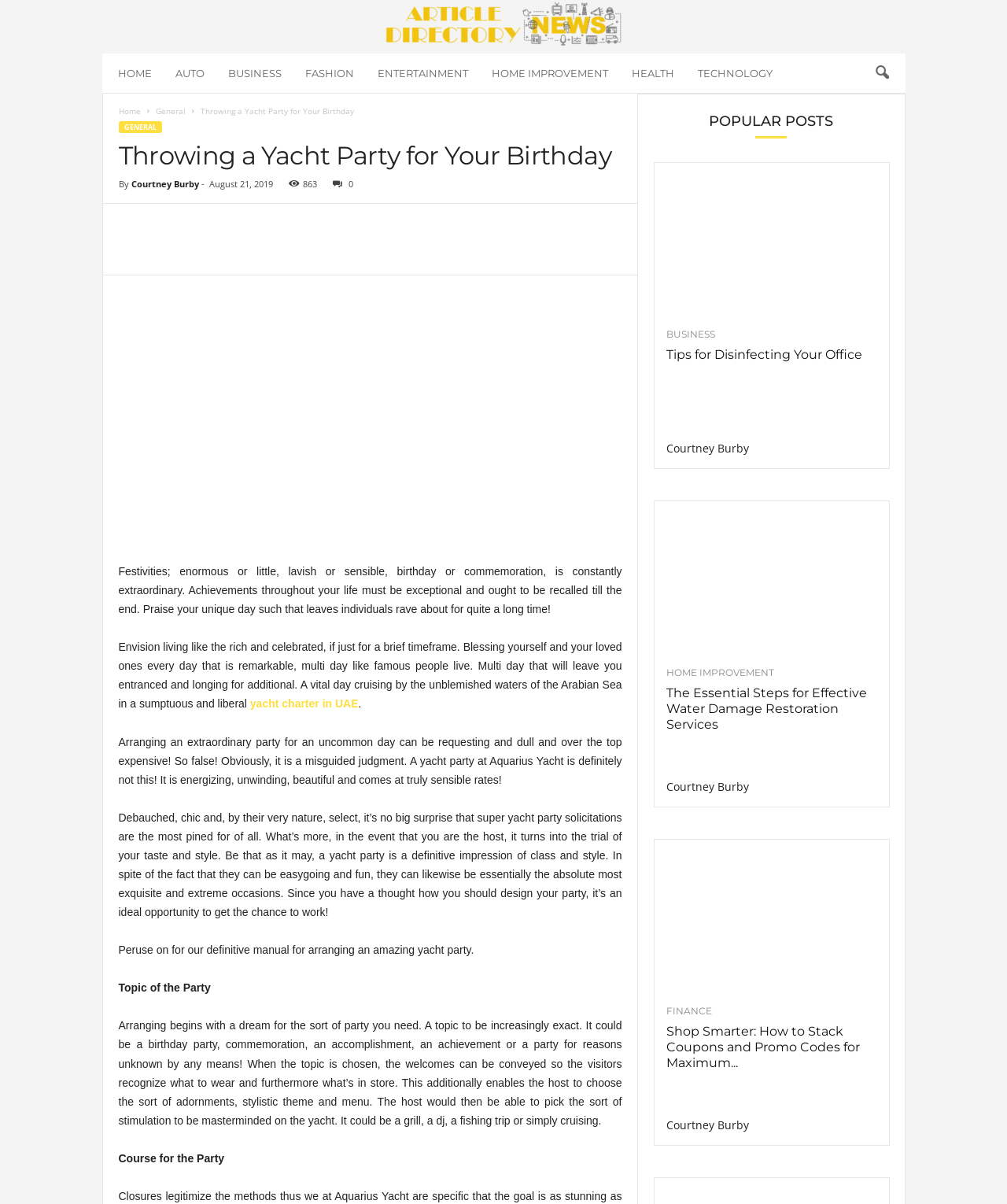Could you determine the bounding box coordinates of the clickable element to complete the instruction: "Click on 'Self-help / Substance Abuse & Addictions'"? Provide the coordinates as four float numbers between 0 and 1, i.e., [left, top, right, bottom].

None